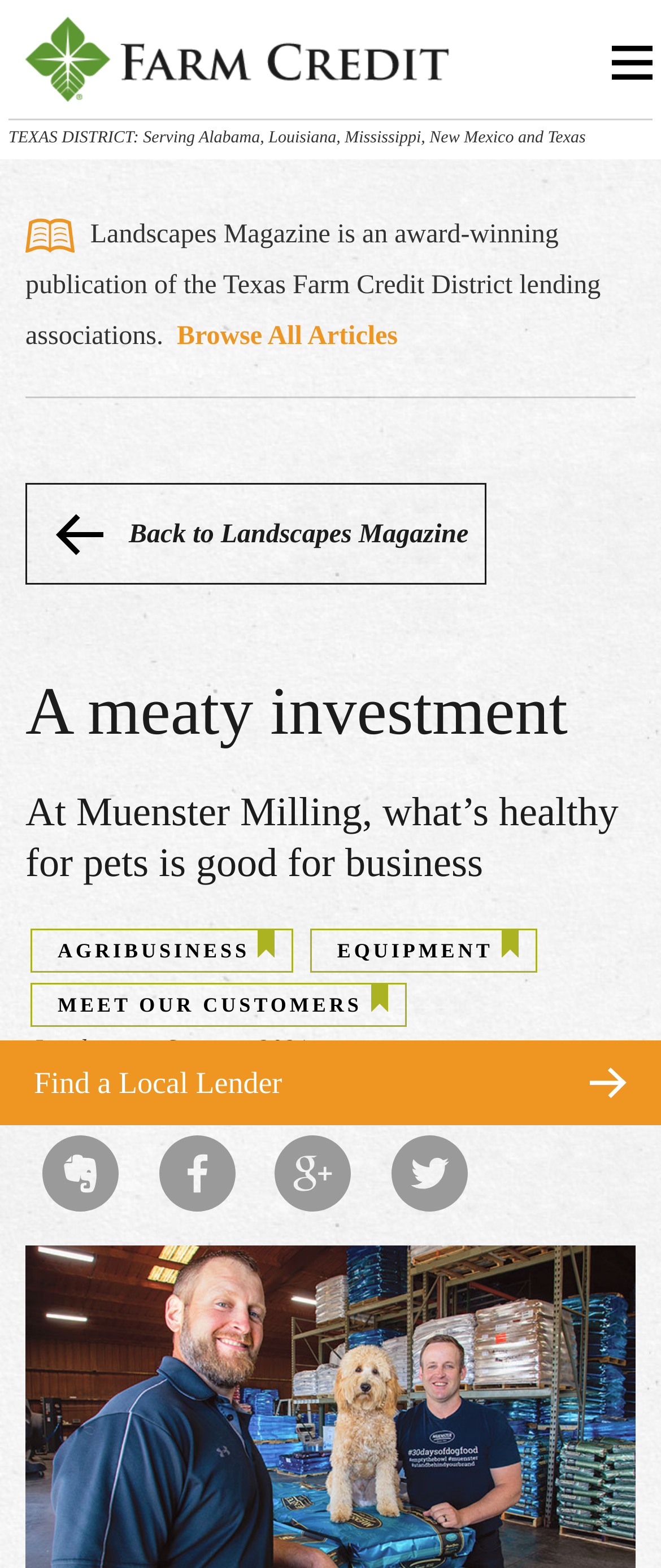Provide the bounding box coordinates of the section that needs to be clicked to accomplish the following instruction: "Go back to Landscapes Magazine."

[0.038, 0.308, 0.737, 0.373]